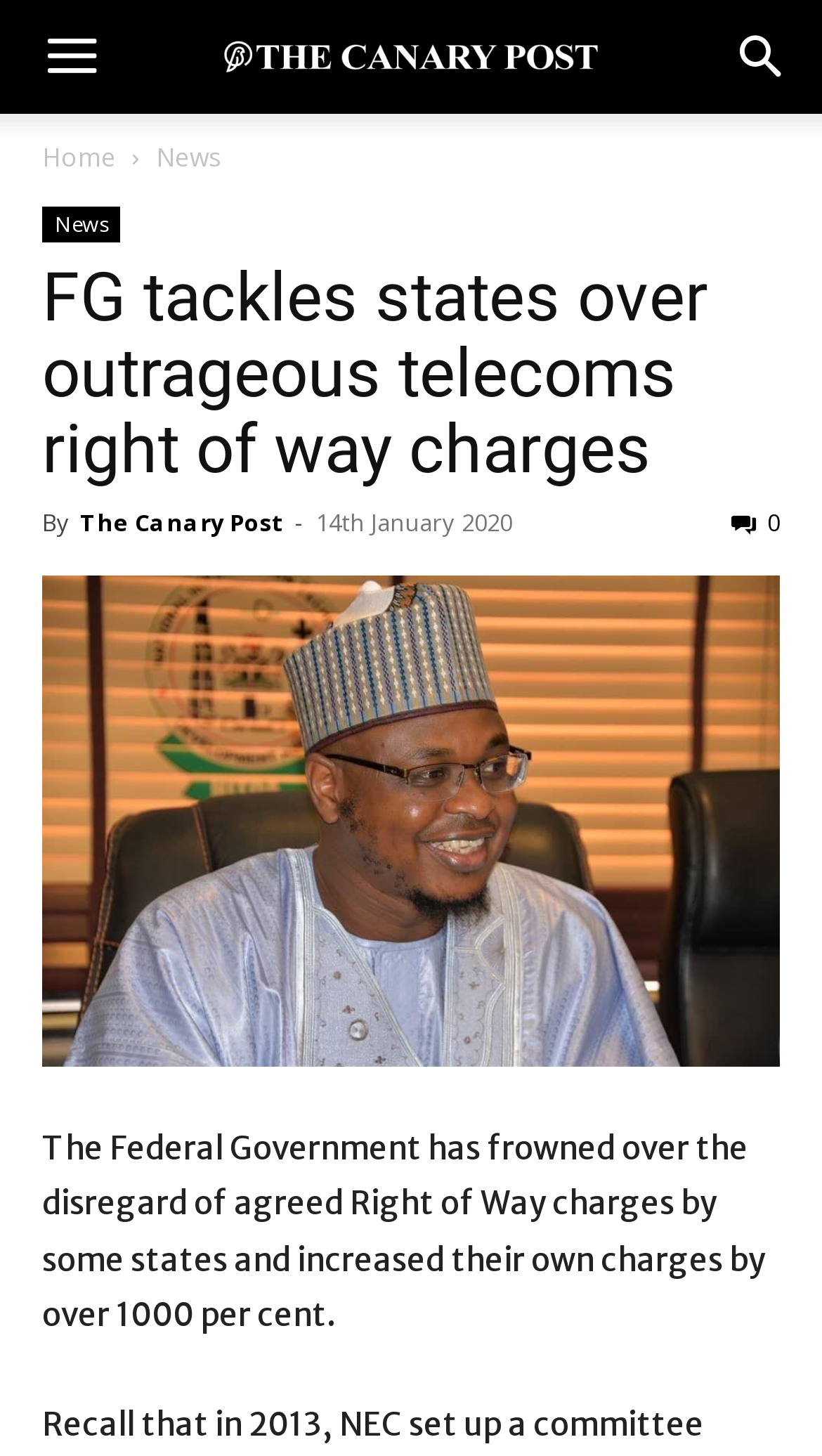Please find the main title text of this webpage.

FG tackles states over outrageous telecoms right of way charges